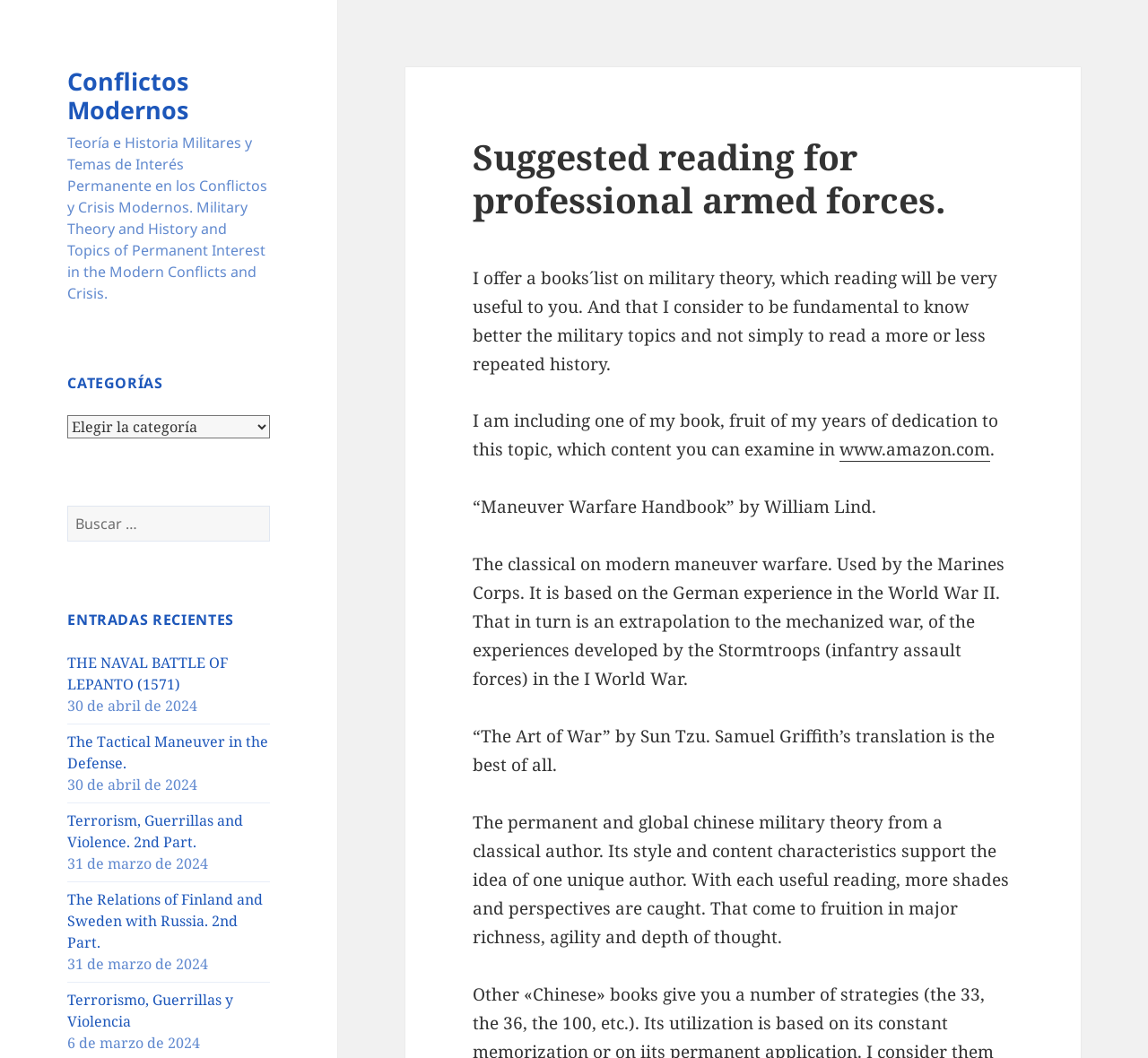What is the main title displayed on this webpage?

Suggested reading for professional armed forces.